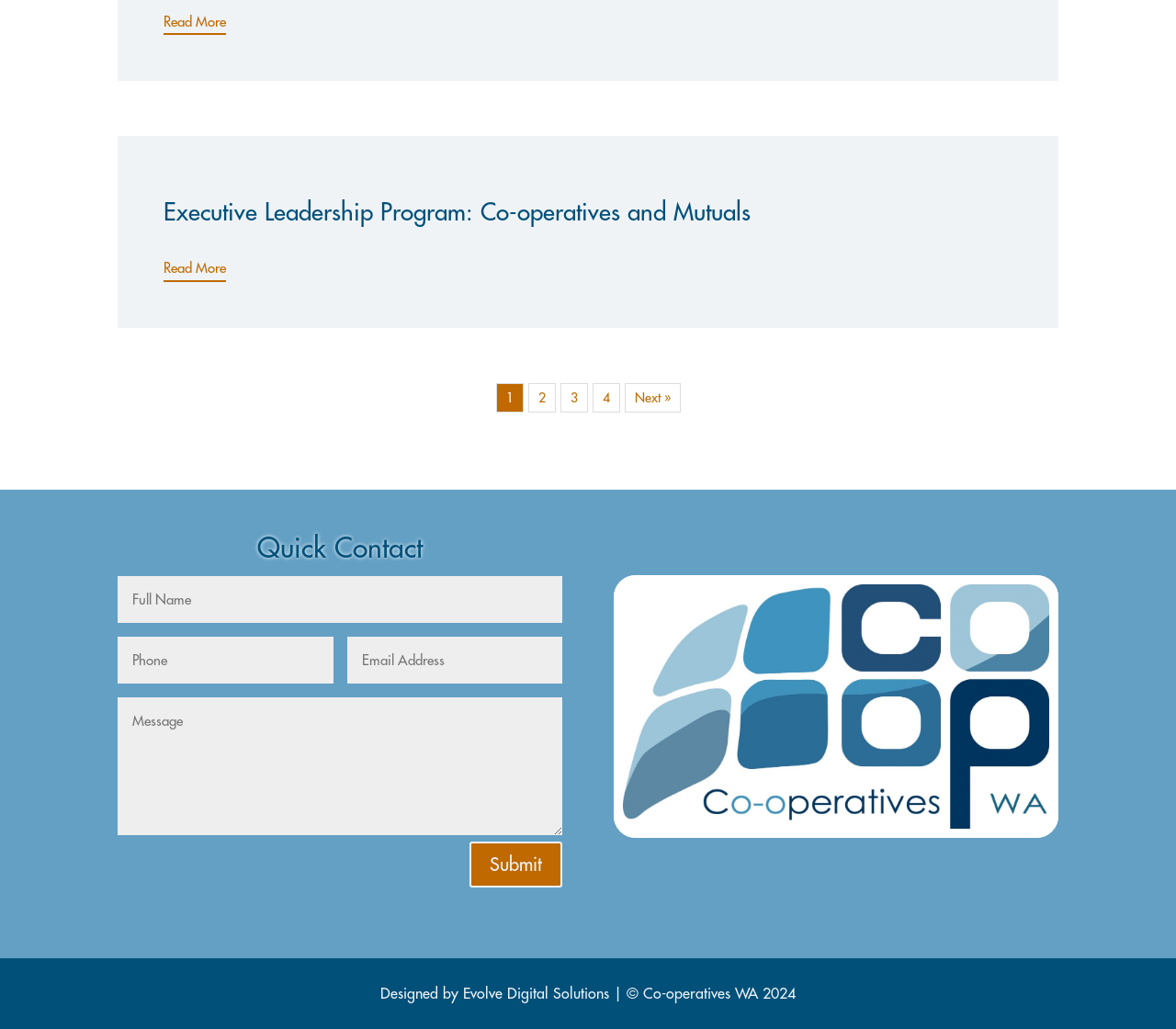Locate the bounding box coordinates of the region to be clicked to comply with the following instruction: "Visit the CONTACT page". The coordinates must be four float numbers between 0 and 1, in the form [left, top, right, bottom].

None